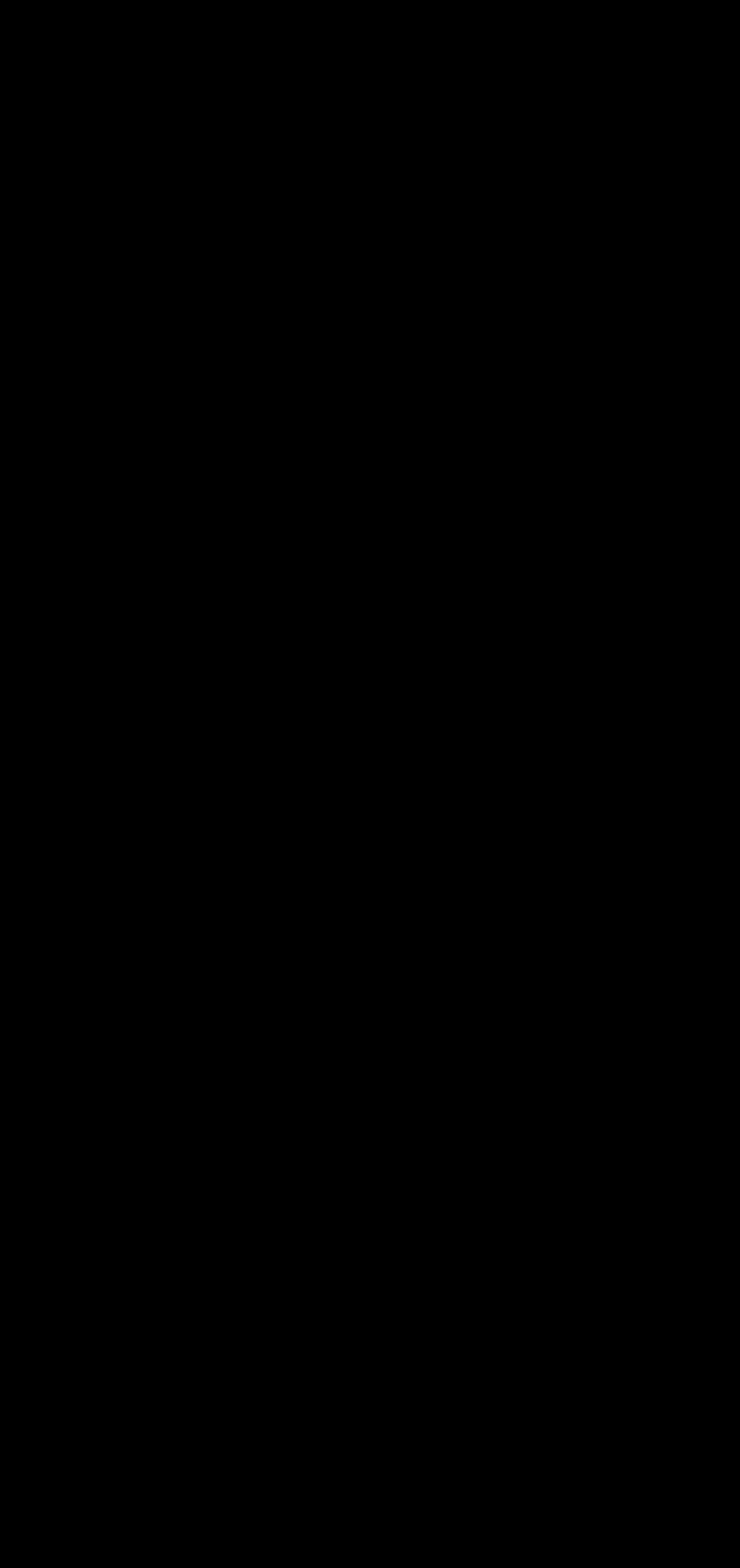Please provide the bounding box coordinate of the region that matches the element description: Next Post →. Coordinates should be in the format (top-left x, top-left y, bottom-right x, bottom-right y) and all values should be between 0 and 1.

[0.074, 0.078, 0.926, 0.128]